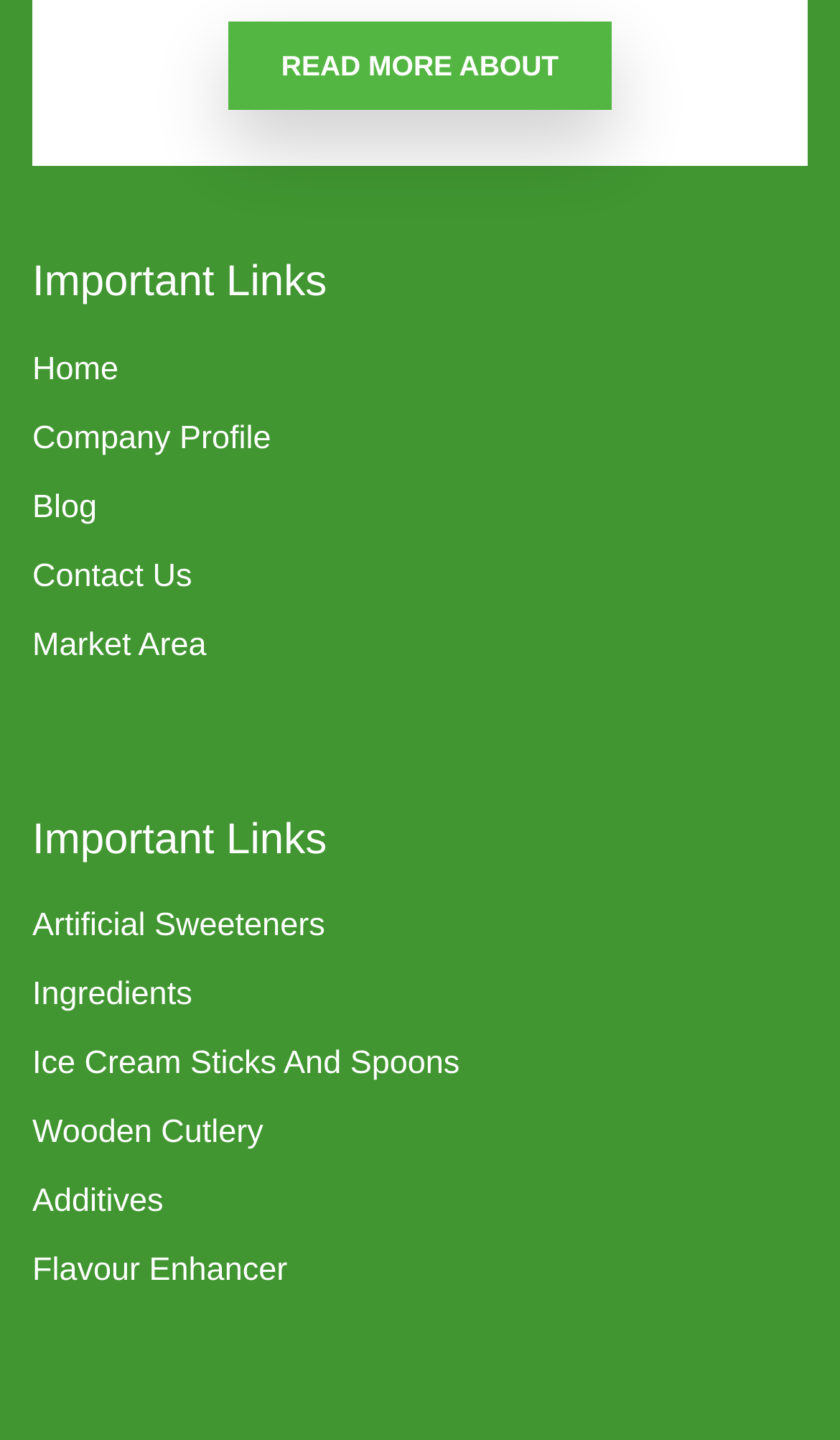Please find and report the bounding box coordinates of the element to click in order to perform the following action: "explore artificial sweeteners". The coordinates should be expressed as four float numbers between 0 and 1, in the format [left, top, right, bottom].

[0.038, 0.627, 0.962, 0.66]